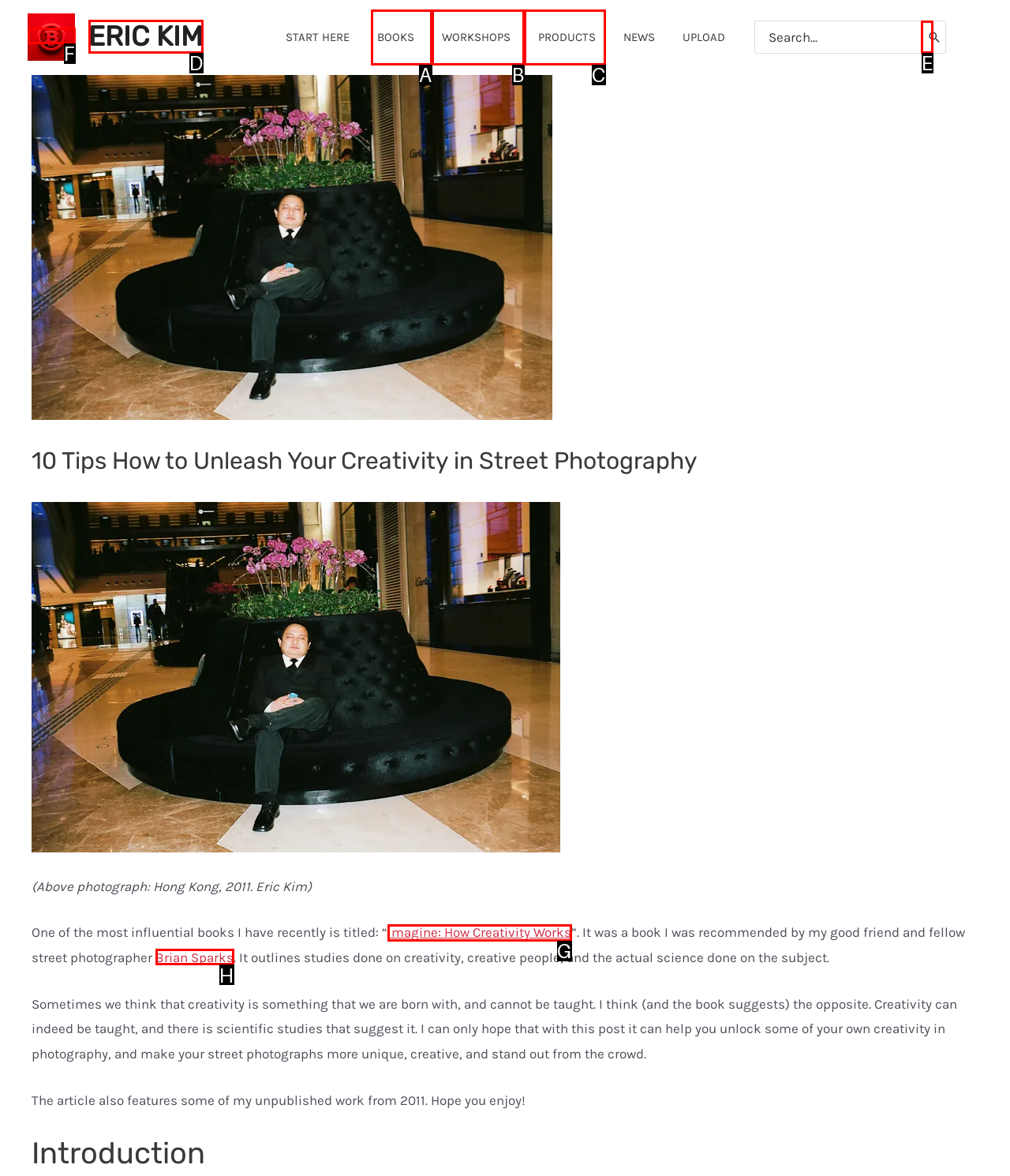Select the option I need to click to accomplish this task: Read the article 'Imagine: How Creativity Works'
Provide the letter of the selected choice from the given options.

G